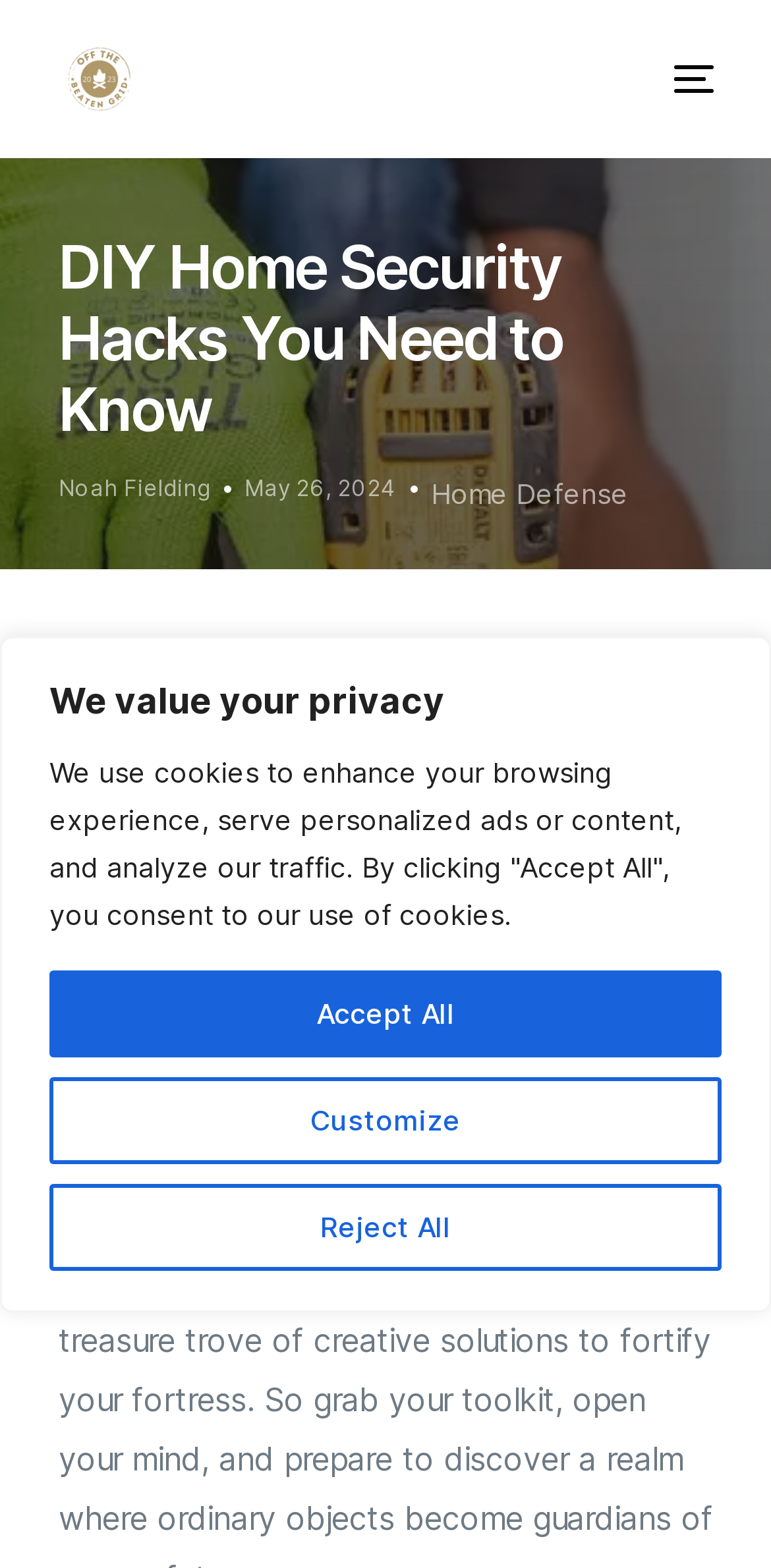Locate the bounding box coordinates of the region to be clicked to comply with the following instruction: "explore cutting-edge technology". The coordinates must be four float numbers between 0 and 1, in the form [left, top, right, bottom].

[0.301, 0.615, 0.765, 0.641]